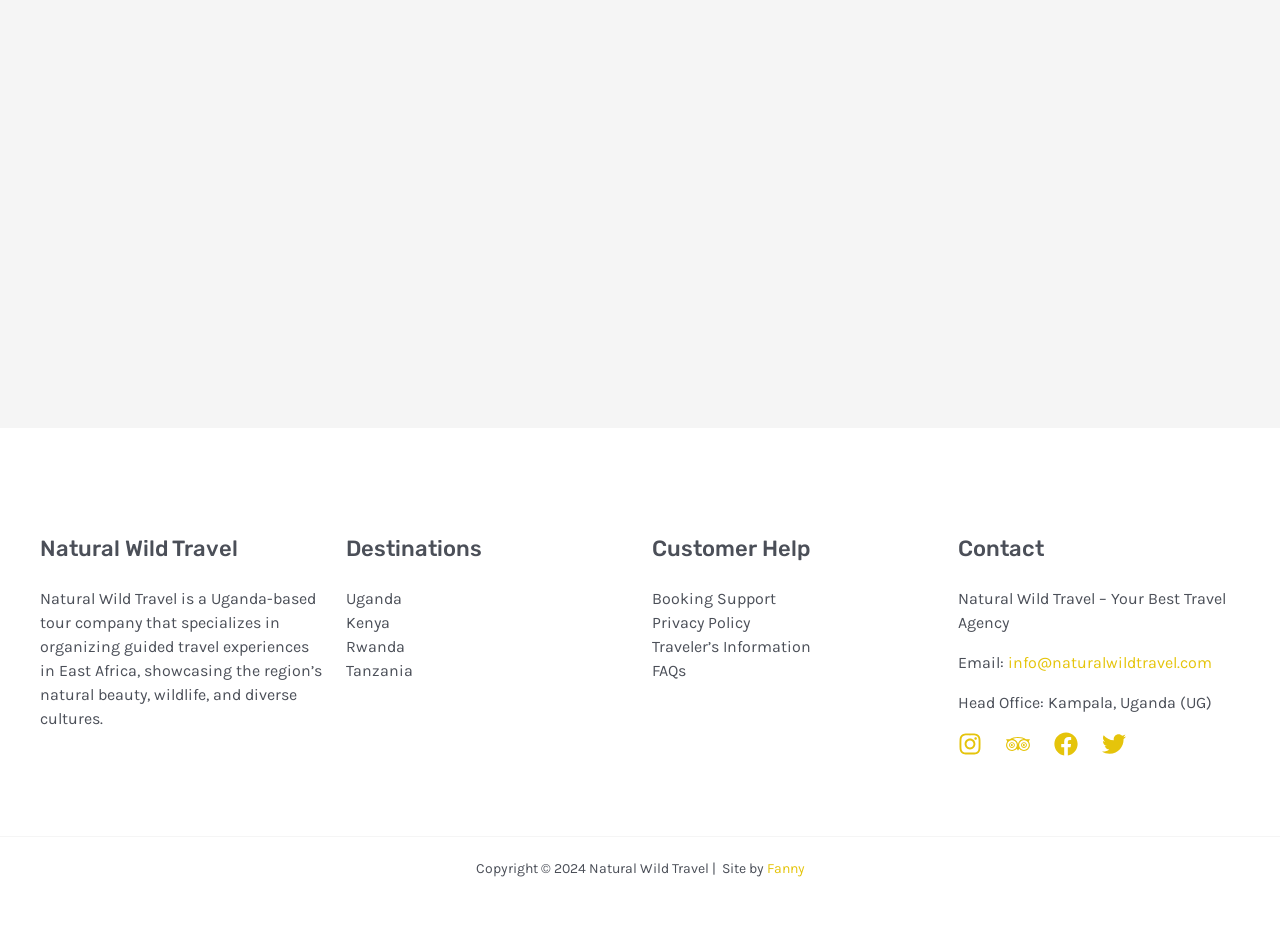Identify the bounding box coordinates of the element that should be clicked to fulfill this task: "Visit Facebook page". The coordinates should be provided as four float numbers between 0 and 1, i.e., [left, top, right, bottom].

[0.823, 0.789, 0.842, 0.815]